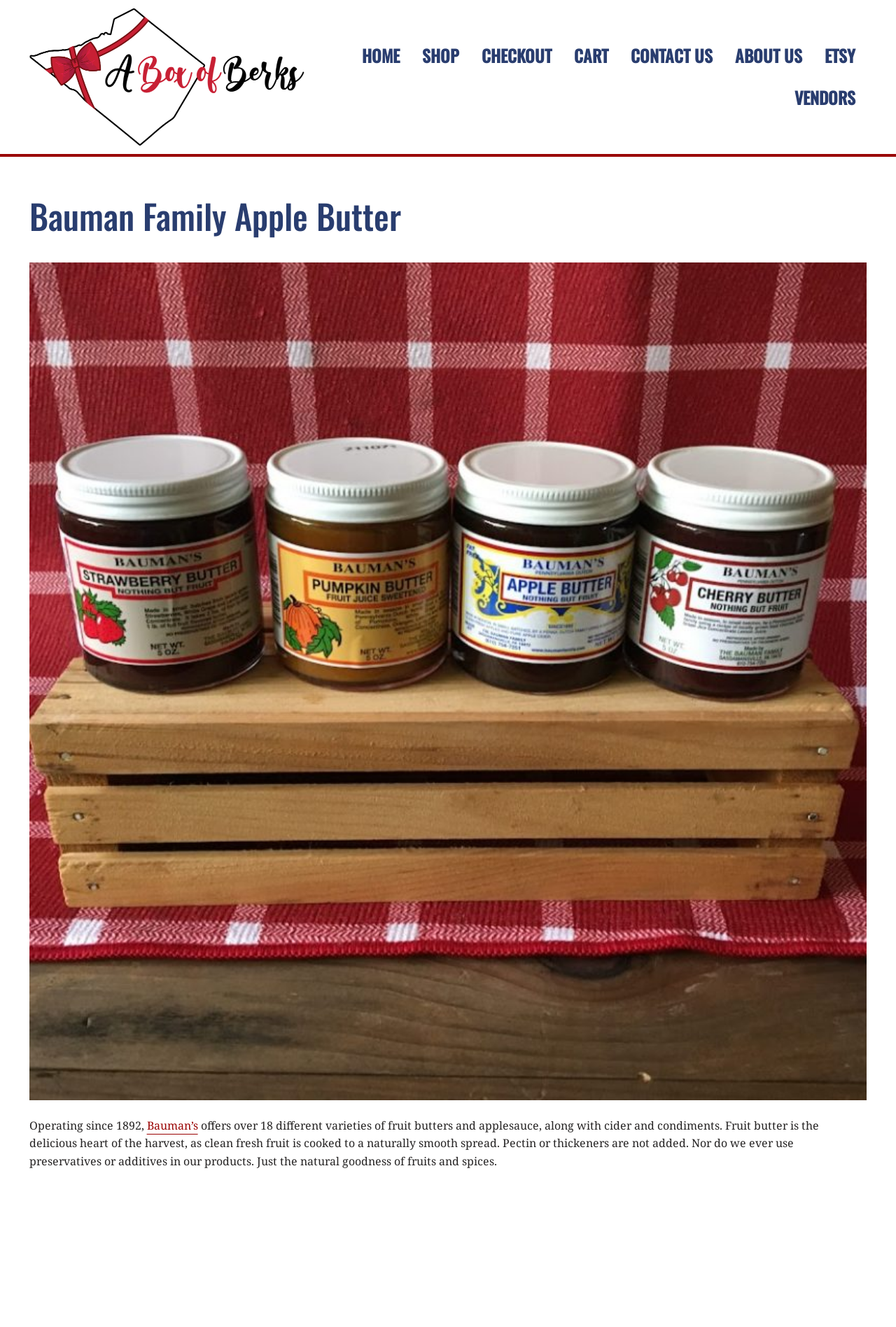Find the bounding box coordinates of the clickable area that will achieve the following instruction: "contact us".

[0.692, 0.026, 0.808, 0.058]